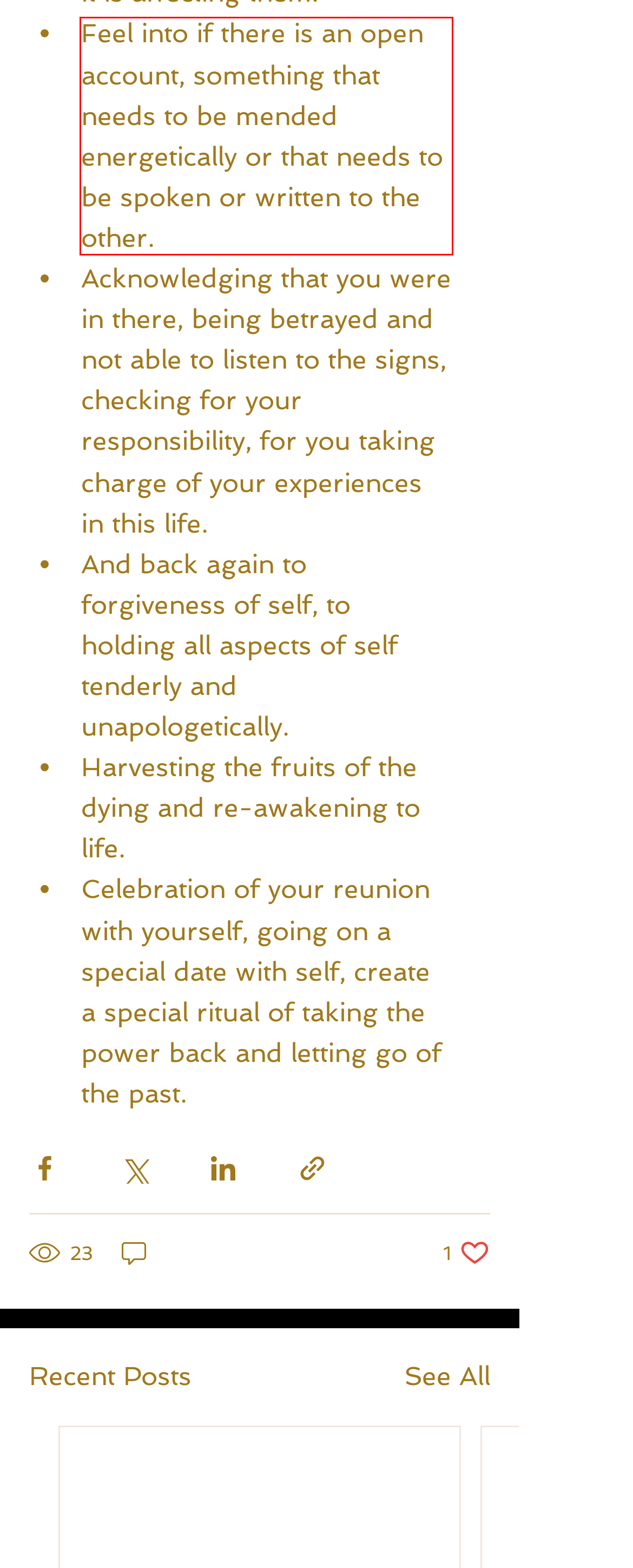You have a screenshot of a webpage with a red bounding box. Use OCR to generate the text contained within this red rectangle.

Feel into if there is an open account, something that needs to be mended energetically or that needs to be spoken or written to the other.